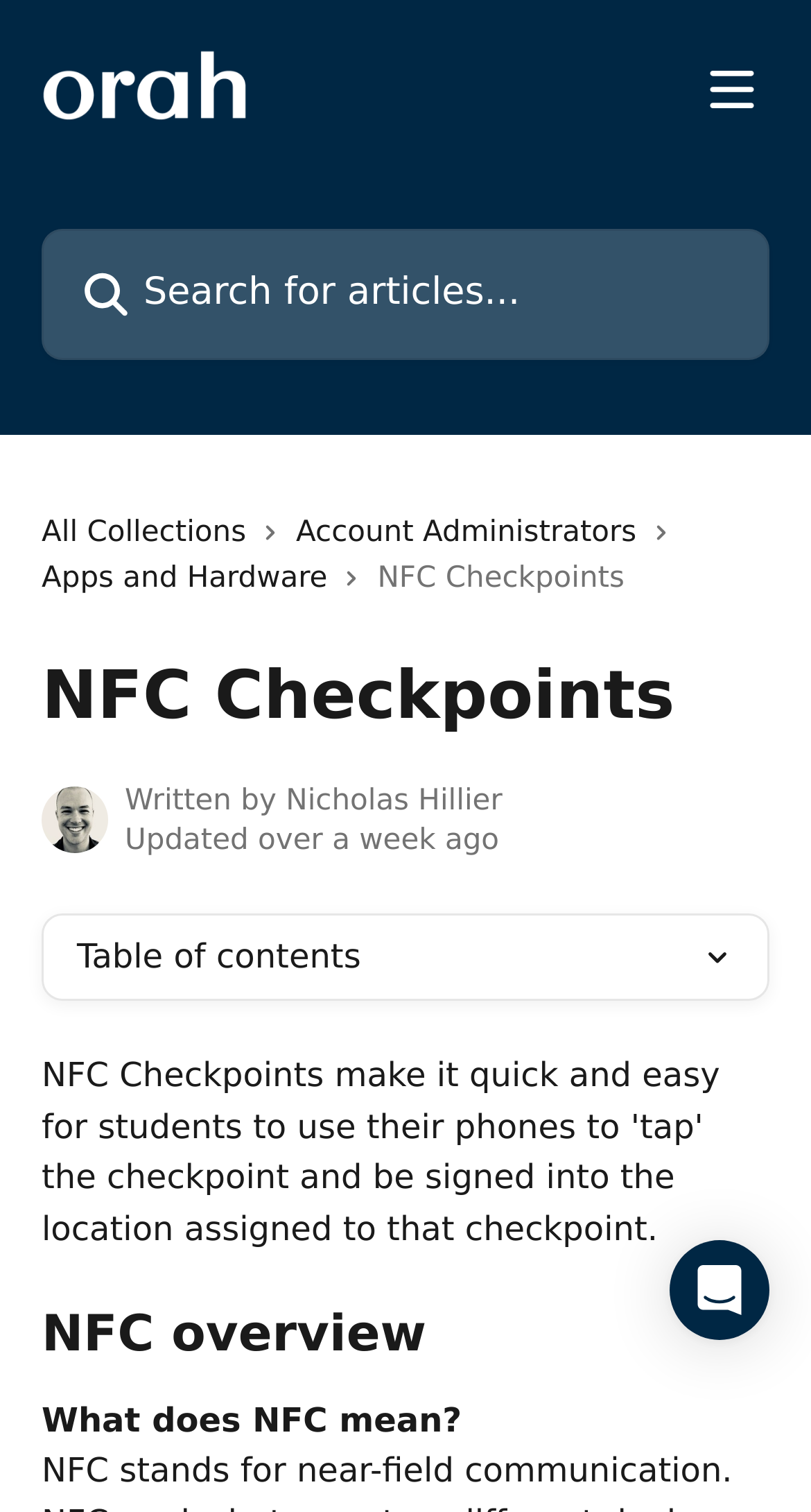Please provide the bounding box coordinates in the format (top-left x, top-left y, bottom-right x, bottom-right y). Remember, all values are floating point numbers between 0 and 1. What is the bounding box coordinate of the region described as: name="q" placeholder="Search for articles..."

[0.051, 0.151, 0.949, 0.238]